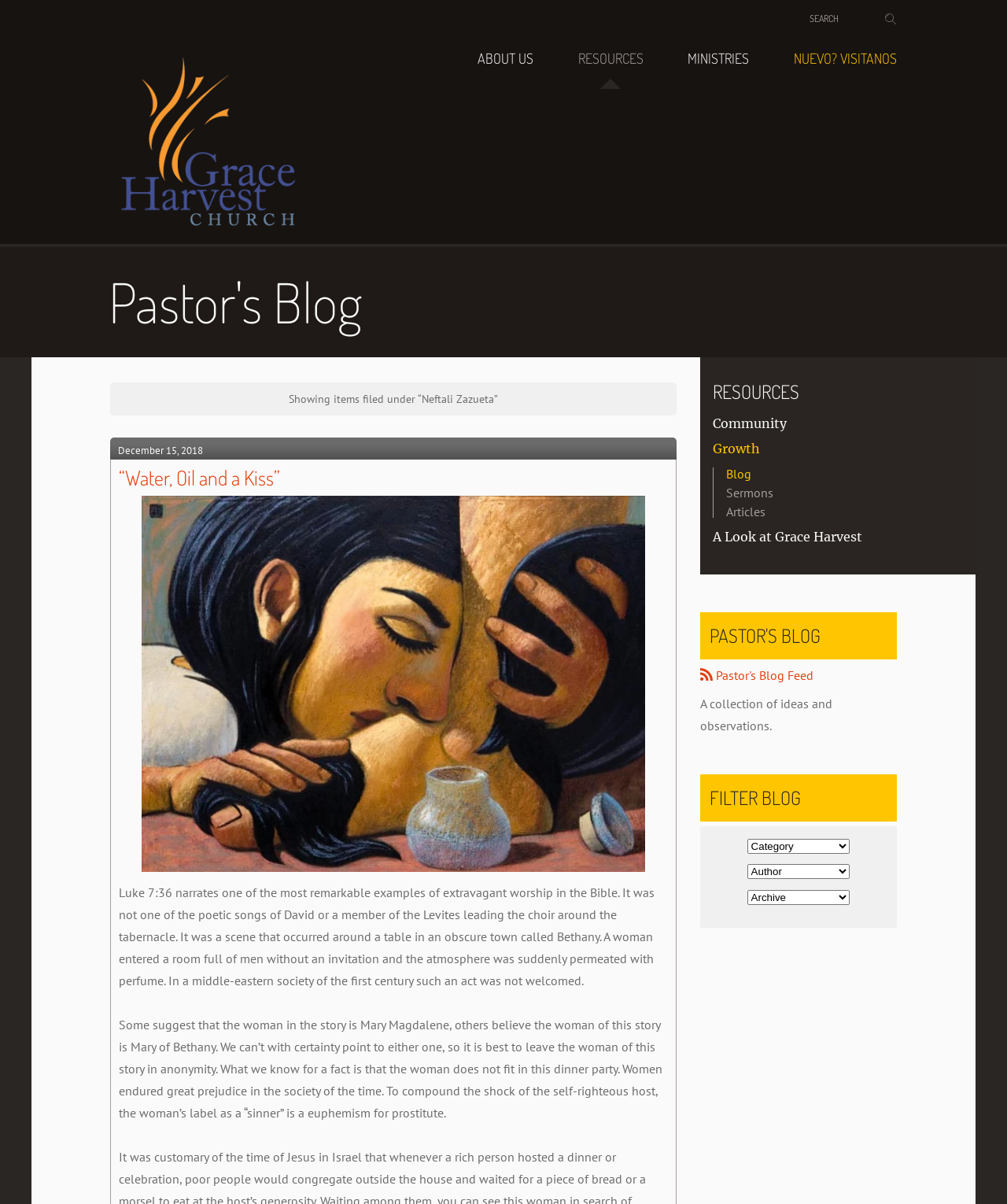Can you find the bounding box coordinates for the element that needs to be clicked to execute this instruction: "Search for something"? The coordinates should be given as four float numbers between 0 and 1, i.e., [left, top, right, bottom].

[0.797, 0.0, 0.891, 0.031]